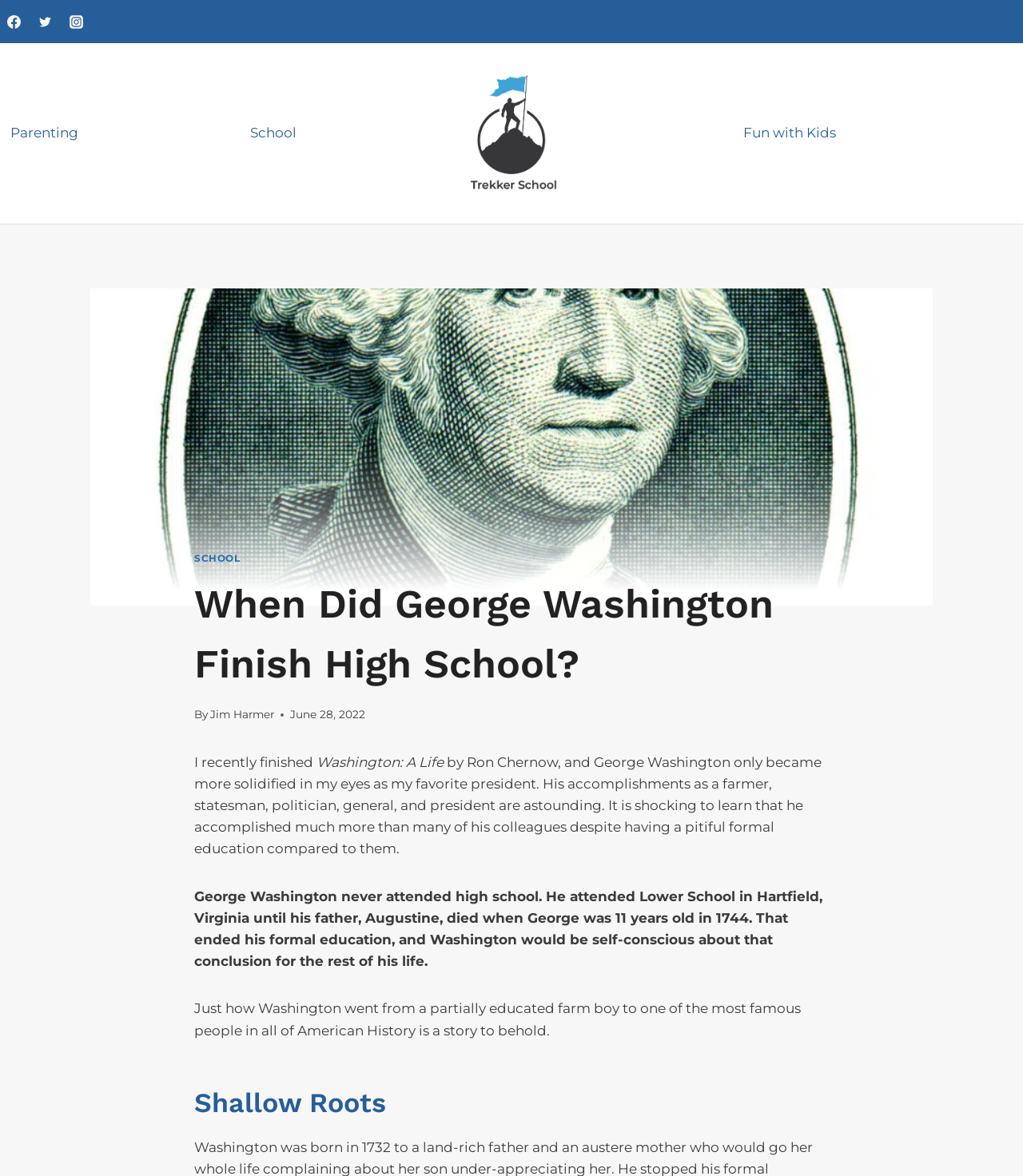Who wrote the book 'Washington: A Life'?
Please provide a single word or phrase in response based on the screenshot.

Ron Chernow